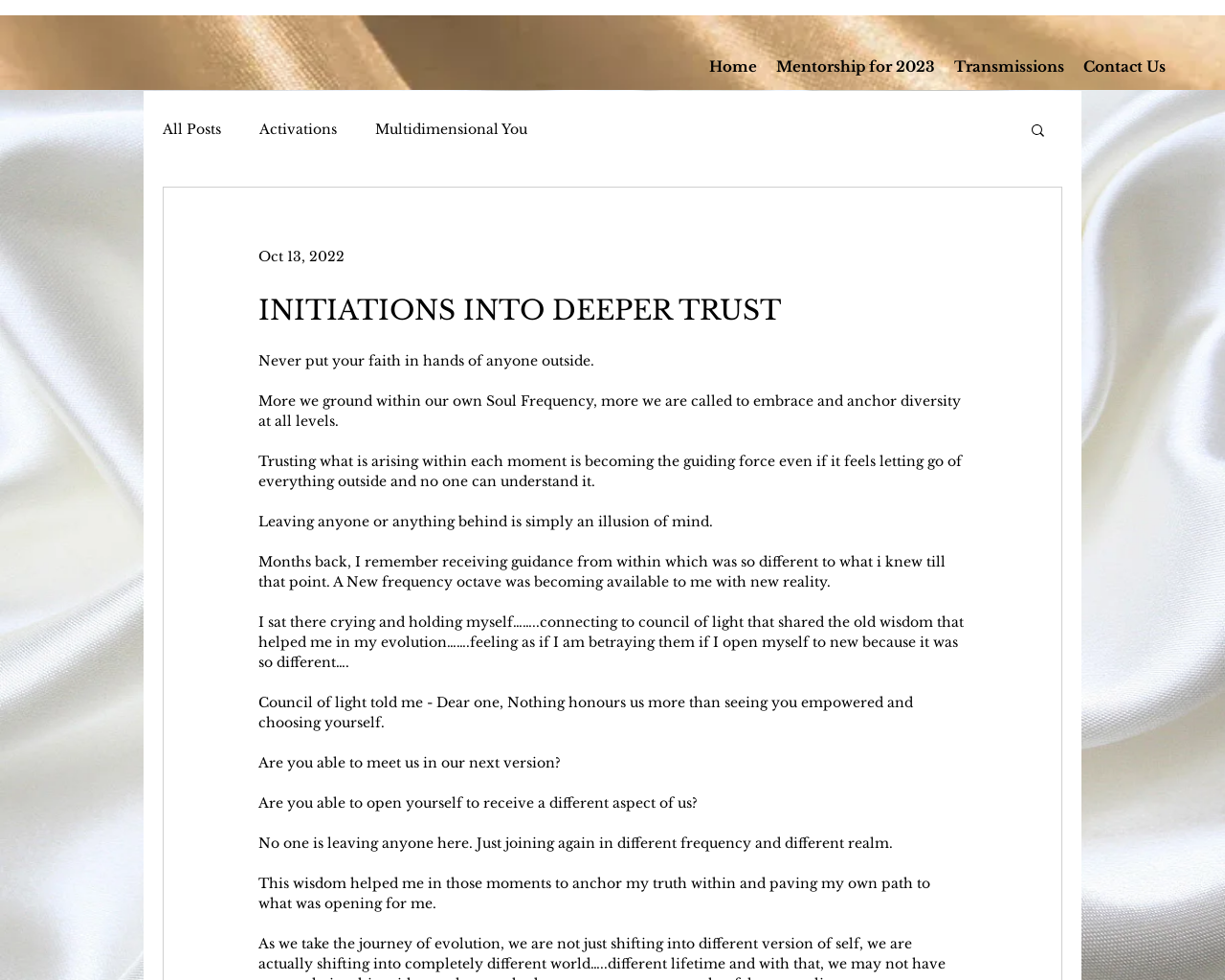Locate the UI element that matches the description Activations in the webpage screenshot. Return the bounding box coordinates in the format (top-left x, top-left y, bottom-right x, bottom-right y), with values ranging from 0 to 1.

[0.212, 0.123, 0.275, 0.141]